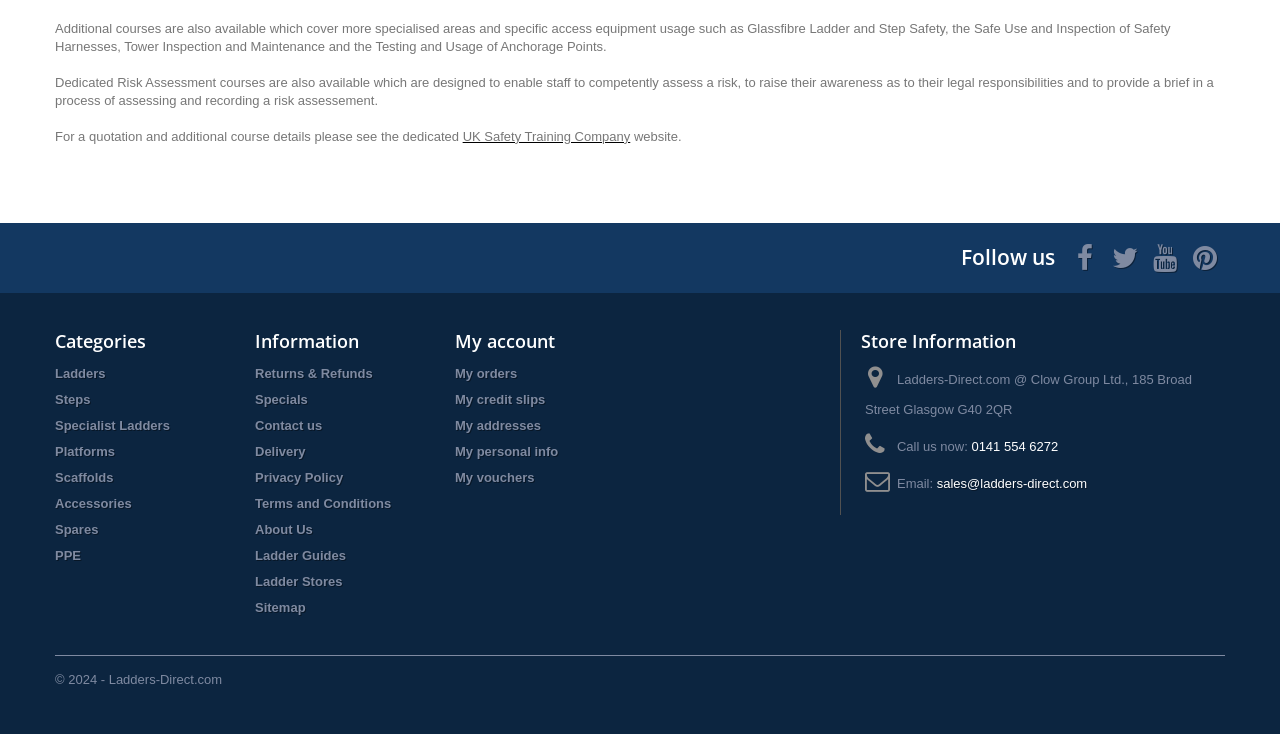Please identify the bounding box coordinates of the element's region that I should click in order to complete the following instruction: "View Ladders category". The bounding box coordinates consist of four float numbers between 0 and 1, i.e., [left, top, right, bottom].

[0.043, 0.498, 0.082, 0.519]